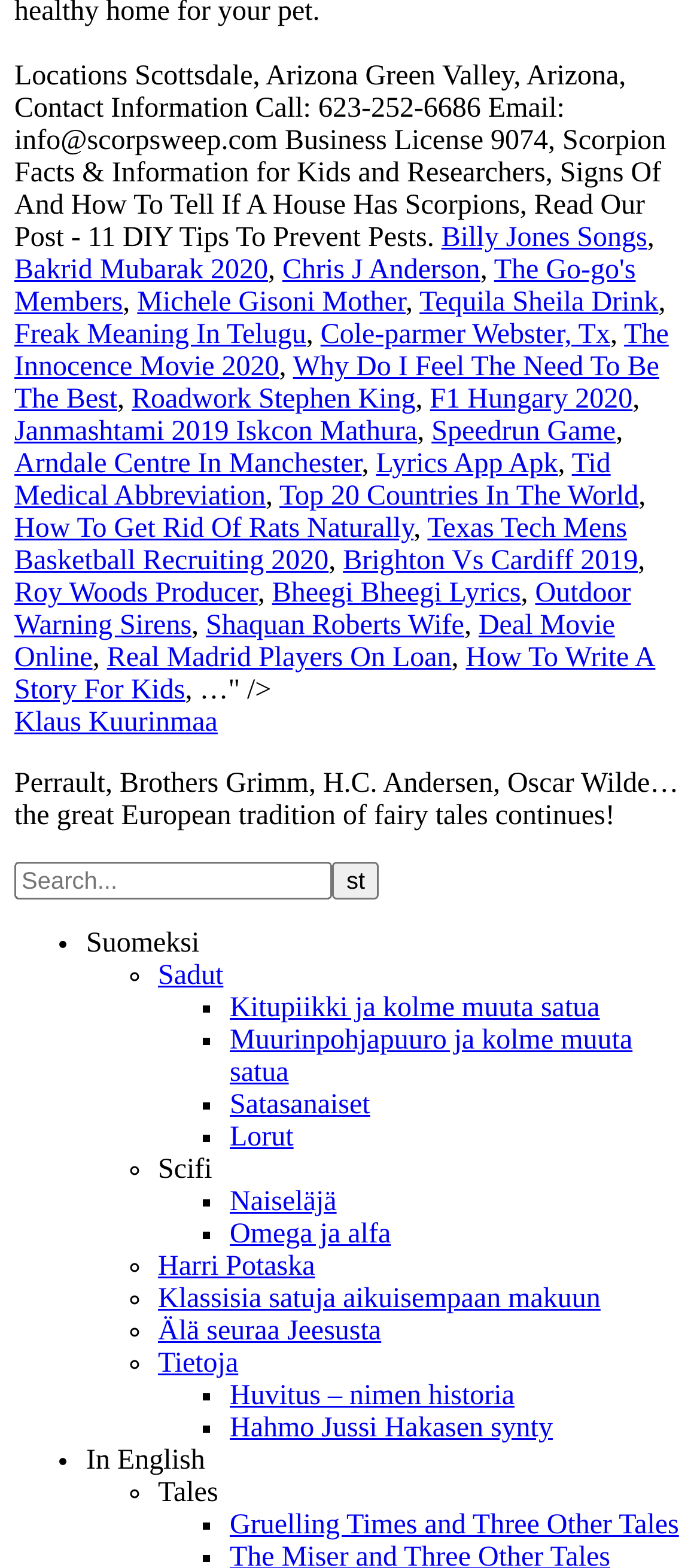Please locate the bounding box coordinates of the element that should be clicked to achieve the given instruction: "Search for something".

[0.021, 0.55, 0.979, 0.574]